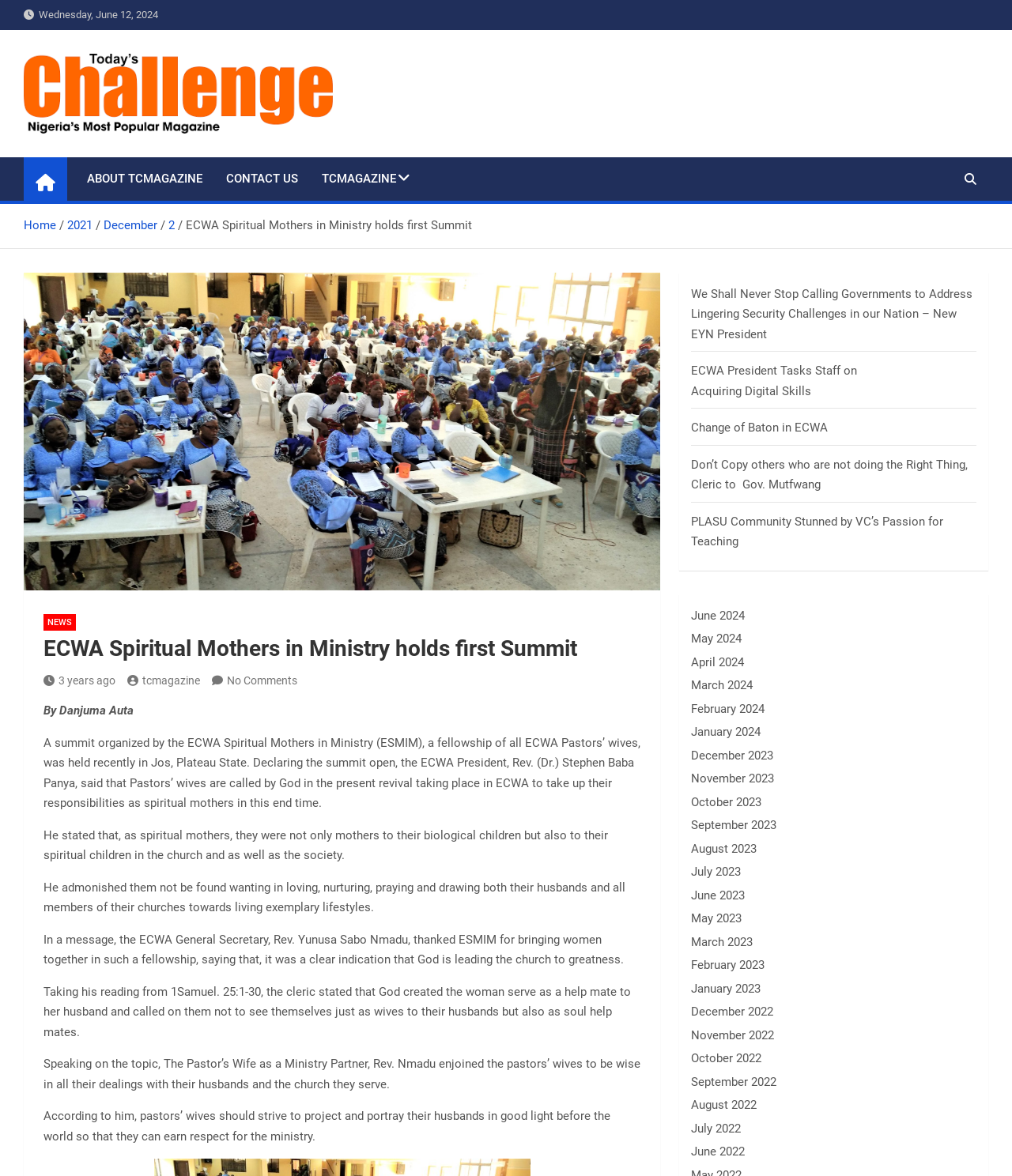Utilize the details in the image to thoroughly answer the following question: What is the date of the ECWA Spiritual Mothers in Ministry holds first Summit?

The date of the ECWA Spiritual Mothers in Ministry holds first Summit can be found at the top of the webpage, which is Wednesday, June 12, 2024.